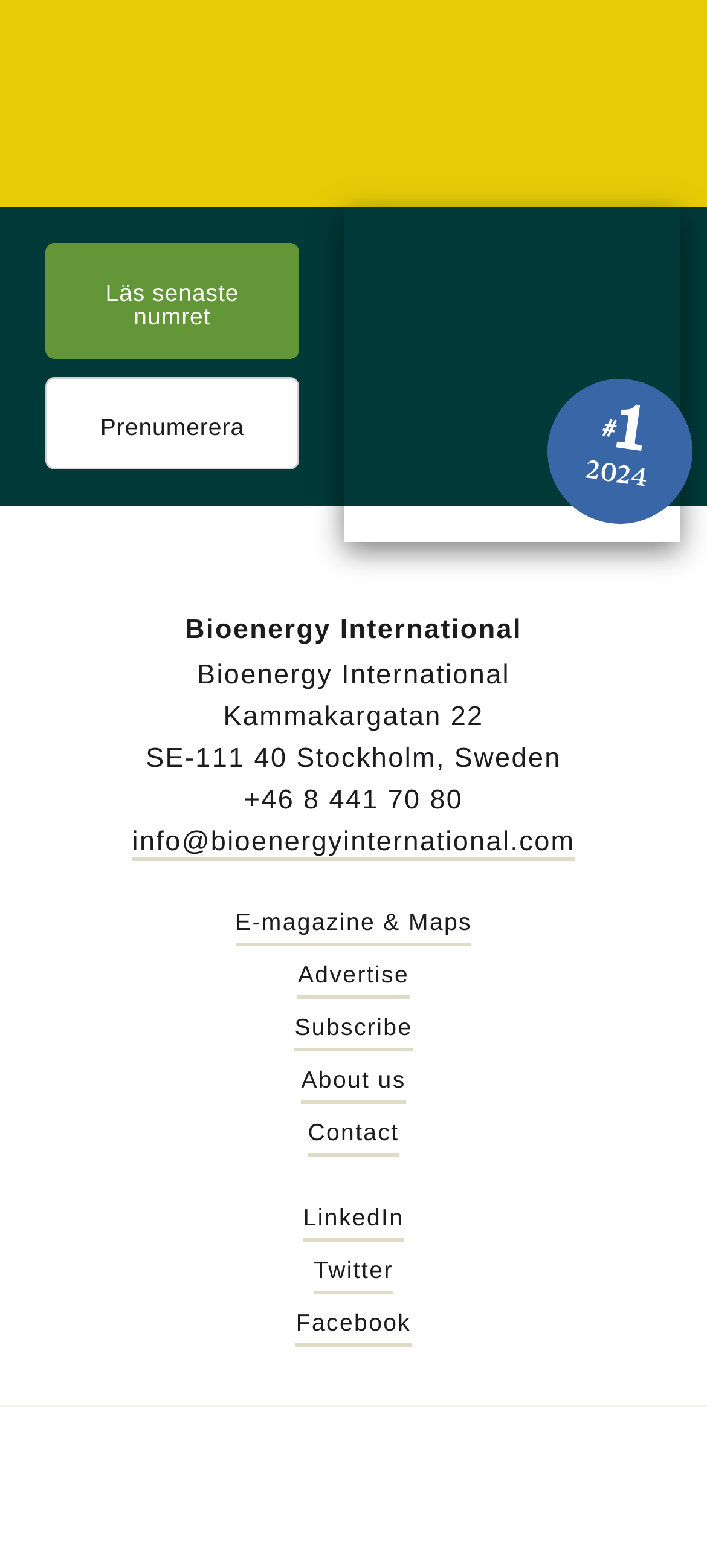What is the phone number of the company? From the image, respond with a single word or brief phrase.

+46 8 441 70 80